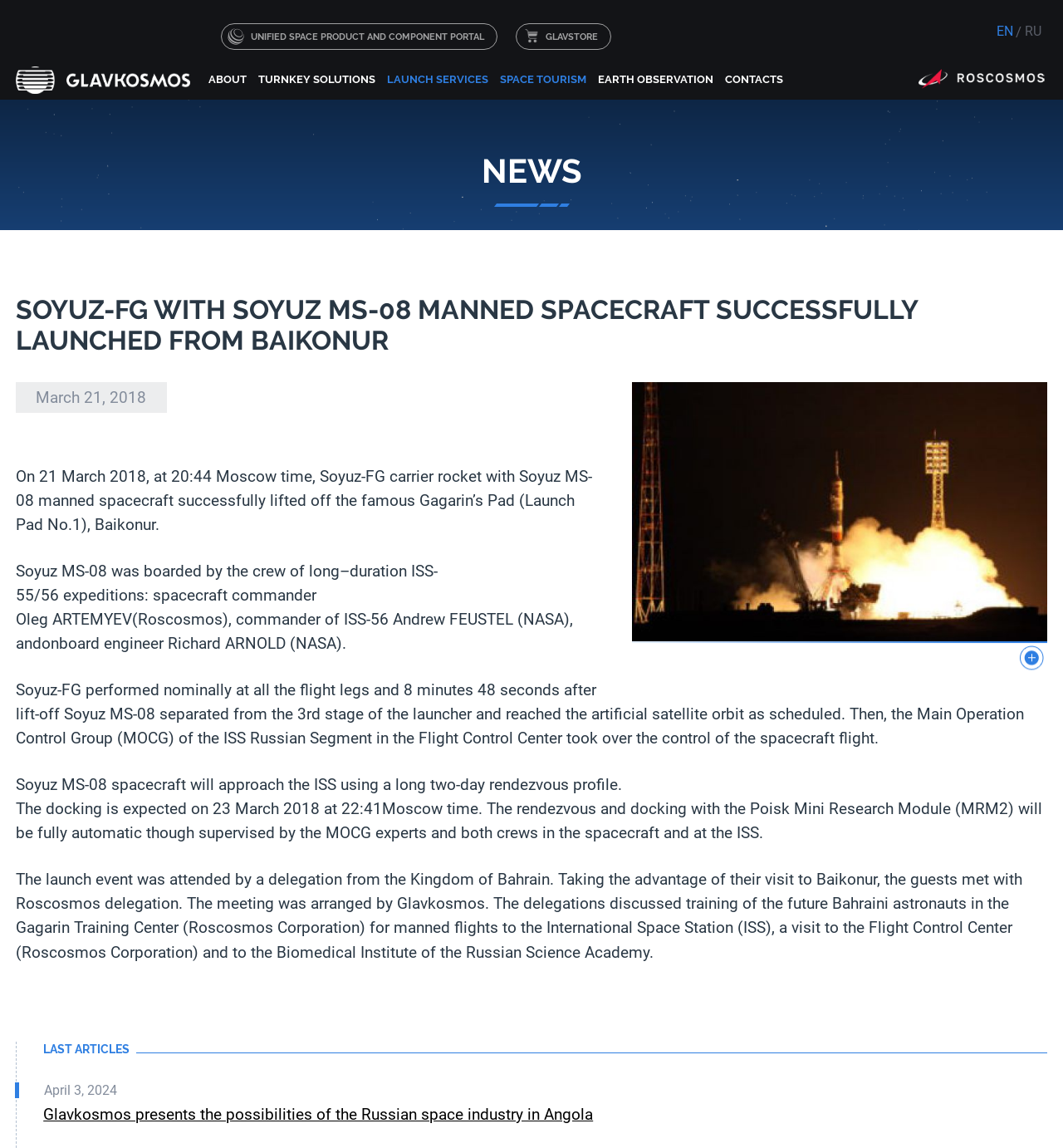Please provide the bounding box coordinates for the element that needs to be clicked to perform the instruction: "Read the article about How do you get ready for the big night out?". The coordinates must consist of four float numbers between 0 and 1, formatted as [left, top, right, bottom].

None